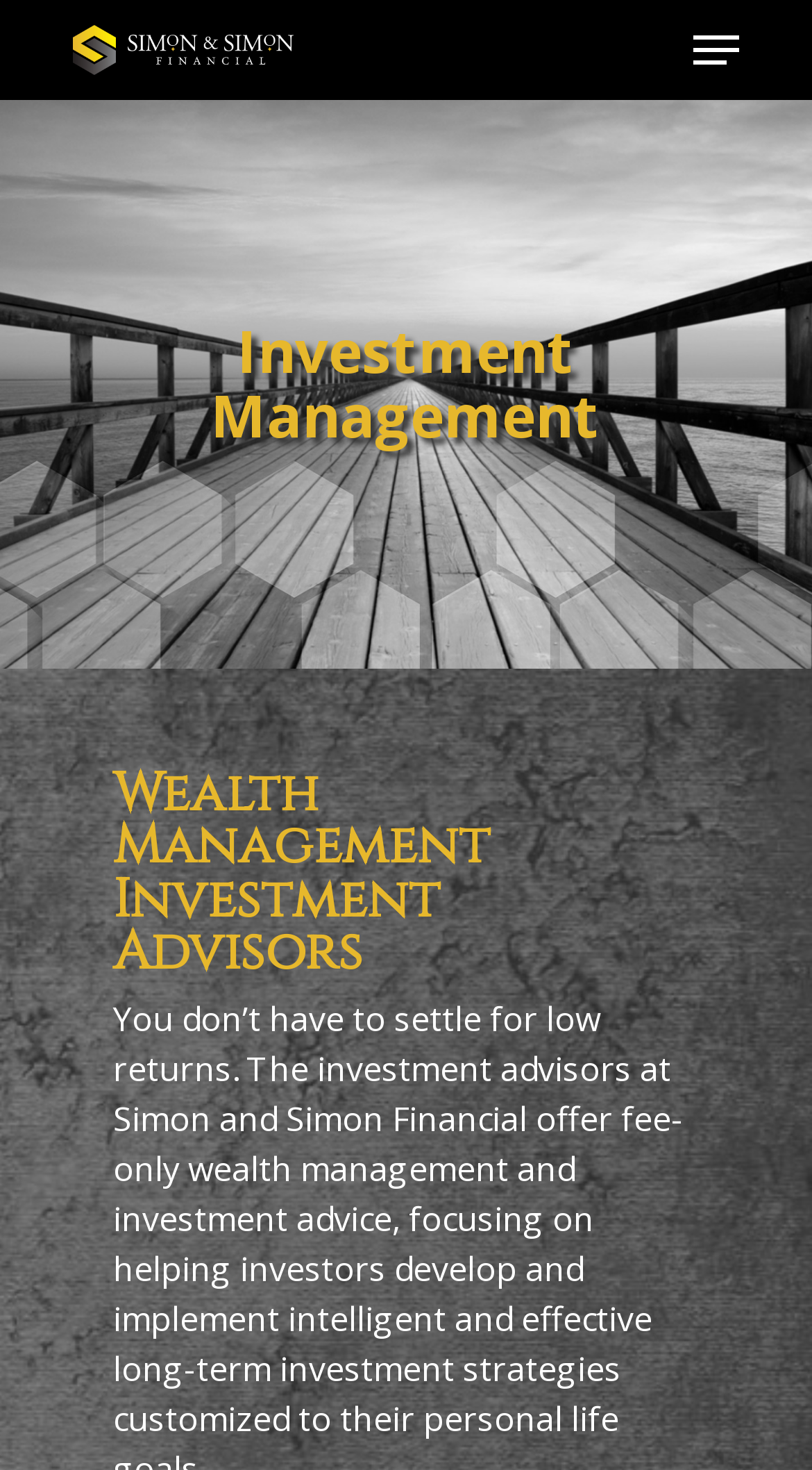Determine the bounding box coordinates of the clickable element to complete this instruction: "Read about services that save time and decrease stress". Provide the coordinates in the format of four float numbers between 0 and 1, [left, top, right, bottom].

None